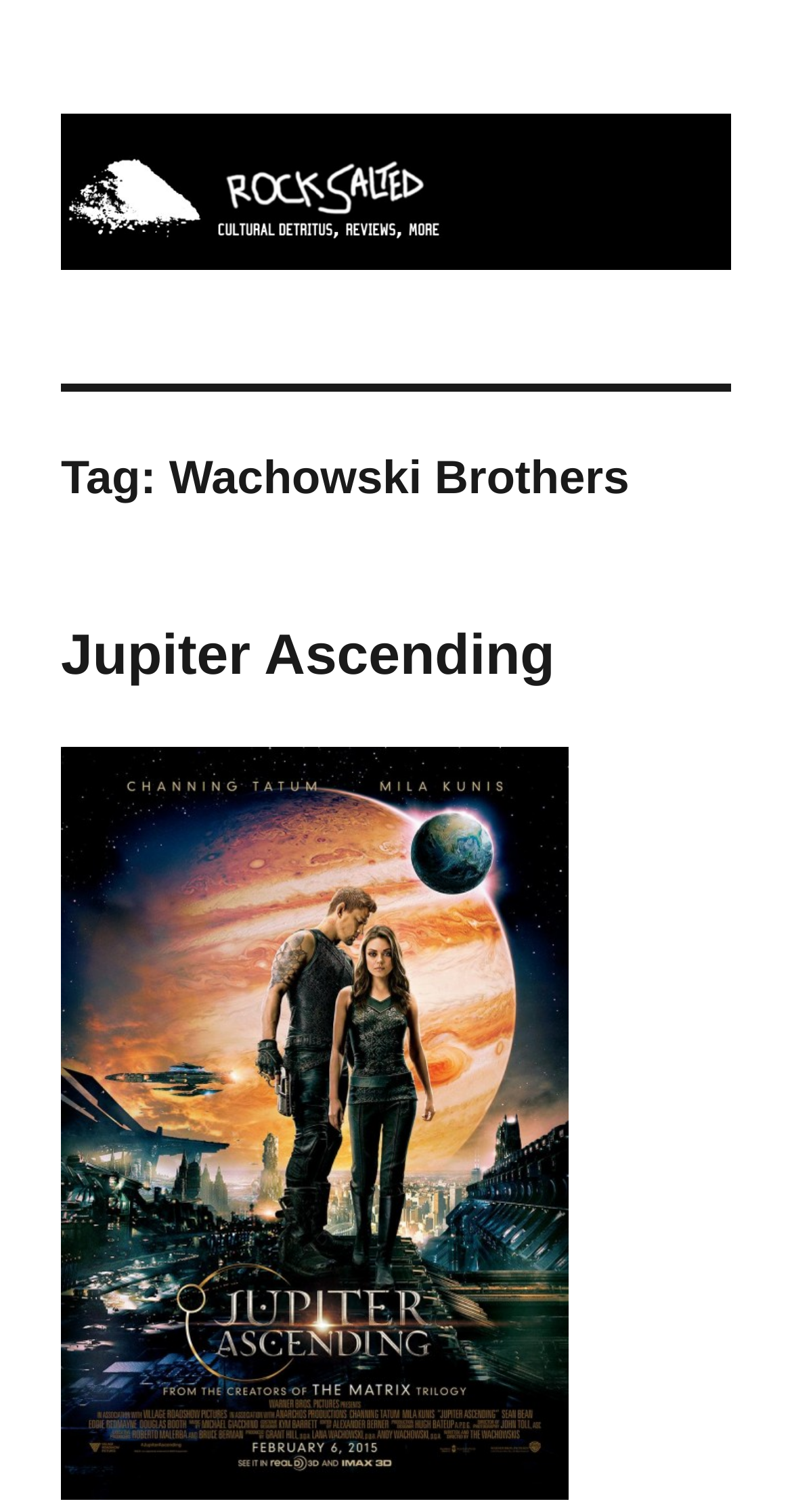Detail the various sections and features of the webpage.

The webpage is about a review of the film "Jupiter Ascending" by the Wachowski Brothers. At the top-left corner, there is a link and an image, both labeled "Rock Salted". Below this, there is a header section with a heading "Tag: Wachowski Brothers". 

Underneath the header, there is another heading "Jupiter Ascending" which is positioned at the top-left of the main content area. To the right of this heading, there is a link to "Jupiter Ascending". Below this link, there is a larger link that spans almost the entire width of the main content area, also labeled "Jupiter Ascending". This larger link contains an image of the film "Jupiter Ascending" that takes up about two-thirds of the link's width.